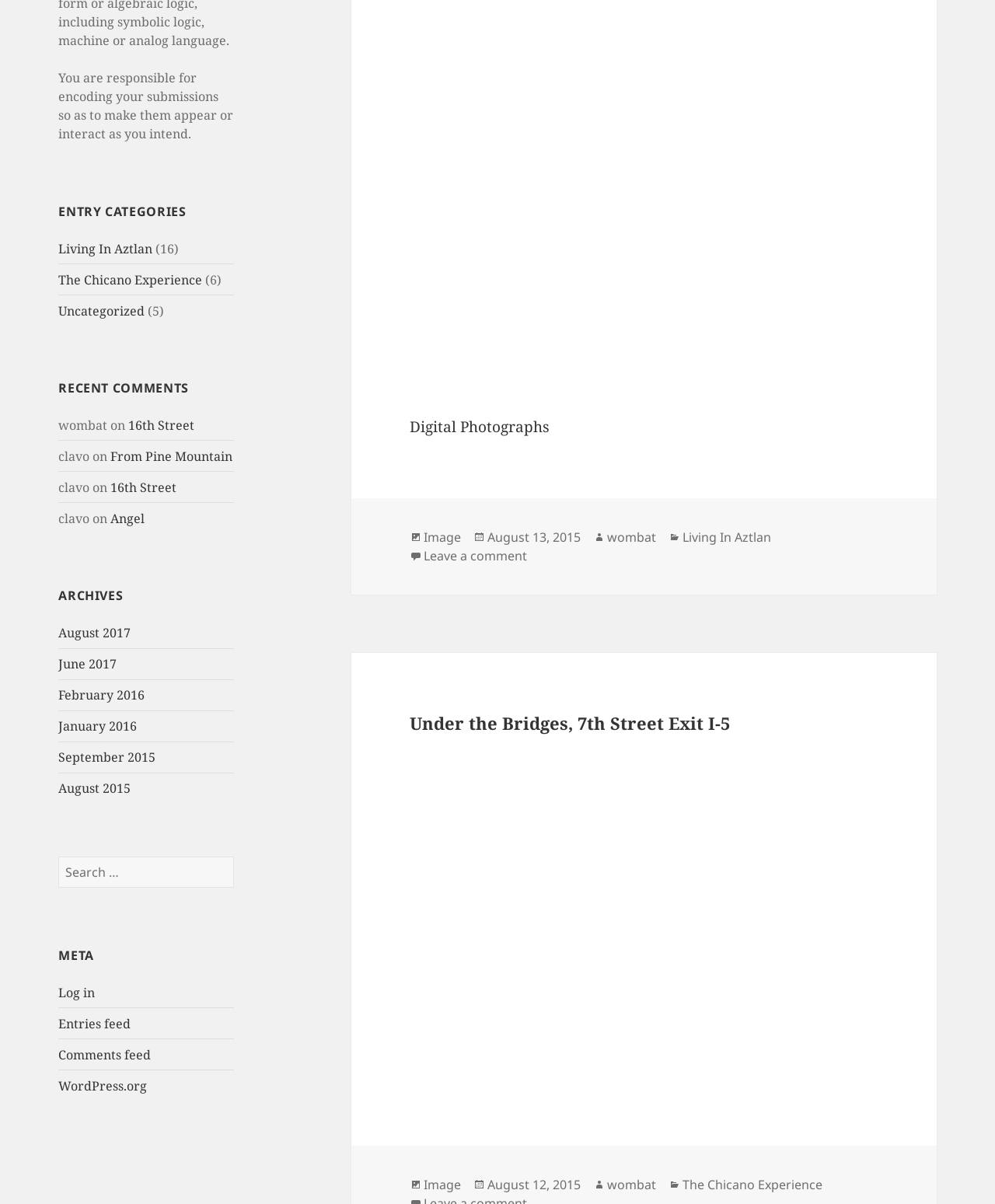Locate the bounding box coordinates of the clickable element to fulfill the following instruction: "Go to archives". Provide the coordinates as four float numbers between 0 and 1 in the format [left, top, right, bottom].

[0.059, 0.487, 0.235, 0.502]